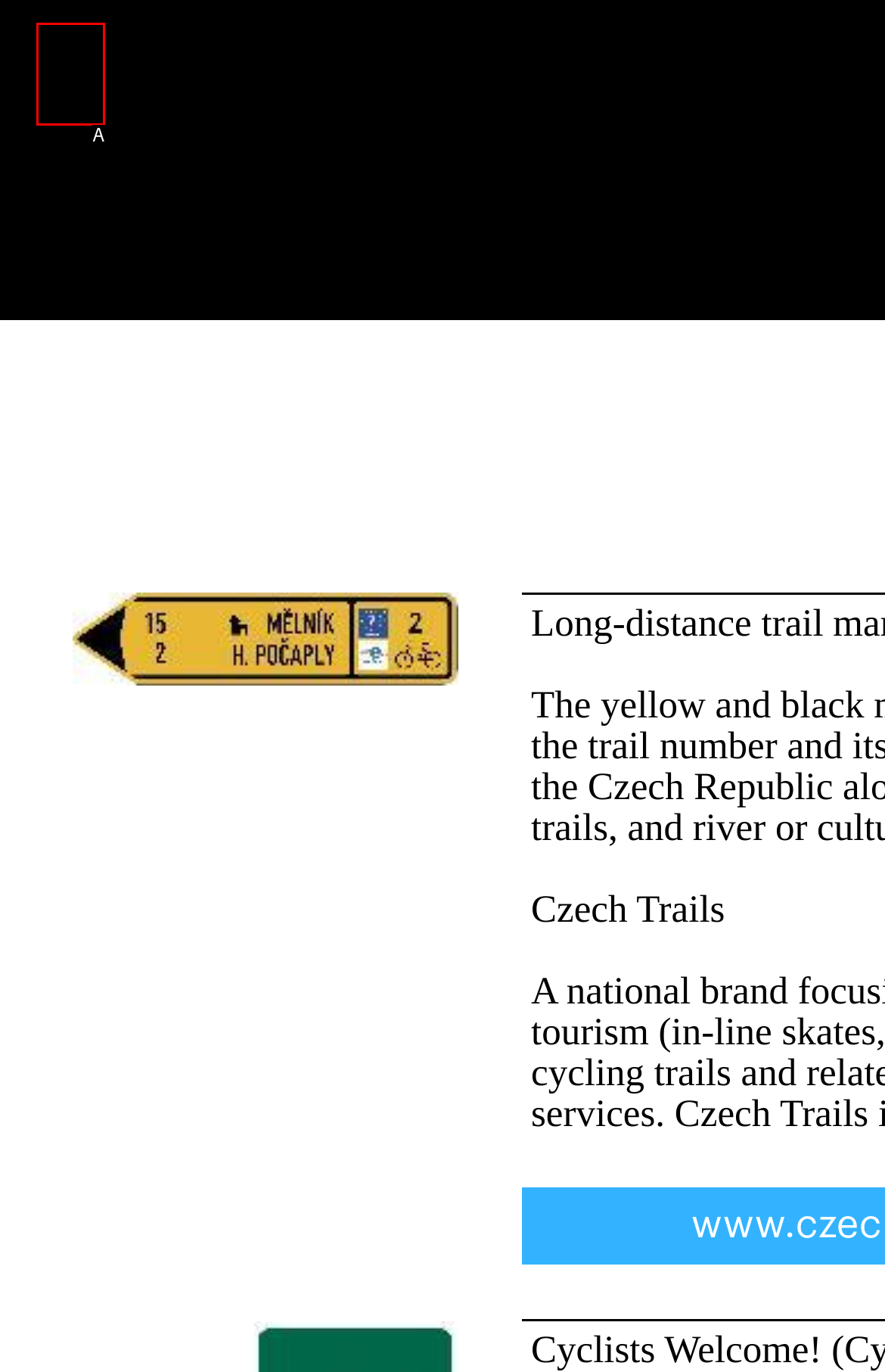Match the following description to a UI element: parent_node: Cookies policy
Provide the letter of the matching option directly.

A